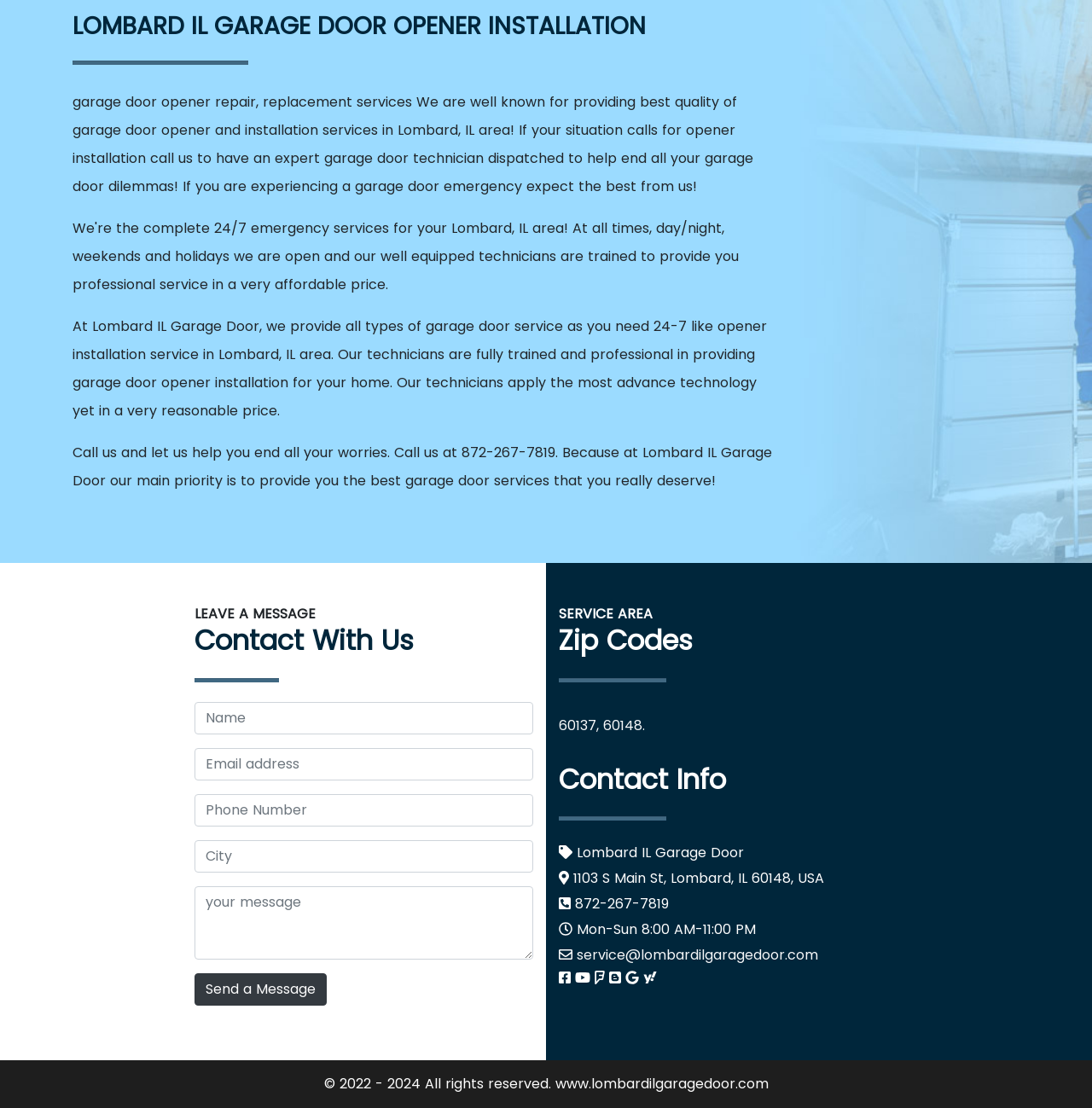Please locate the bounding box coordinates of the element that should be clicked to achieve the given instruction: "Leave a message".

[0.178, 0.545, 0.289, 0.563]